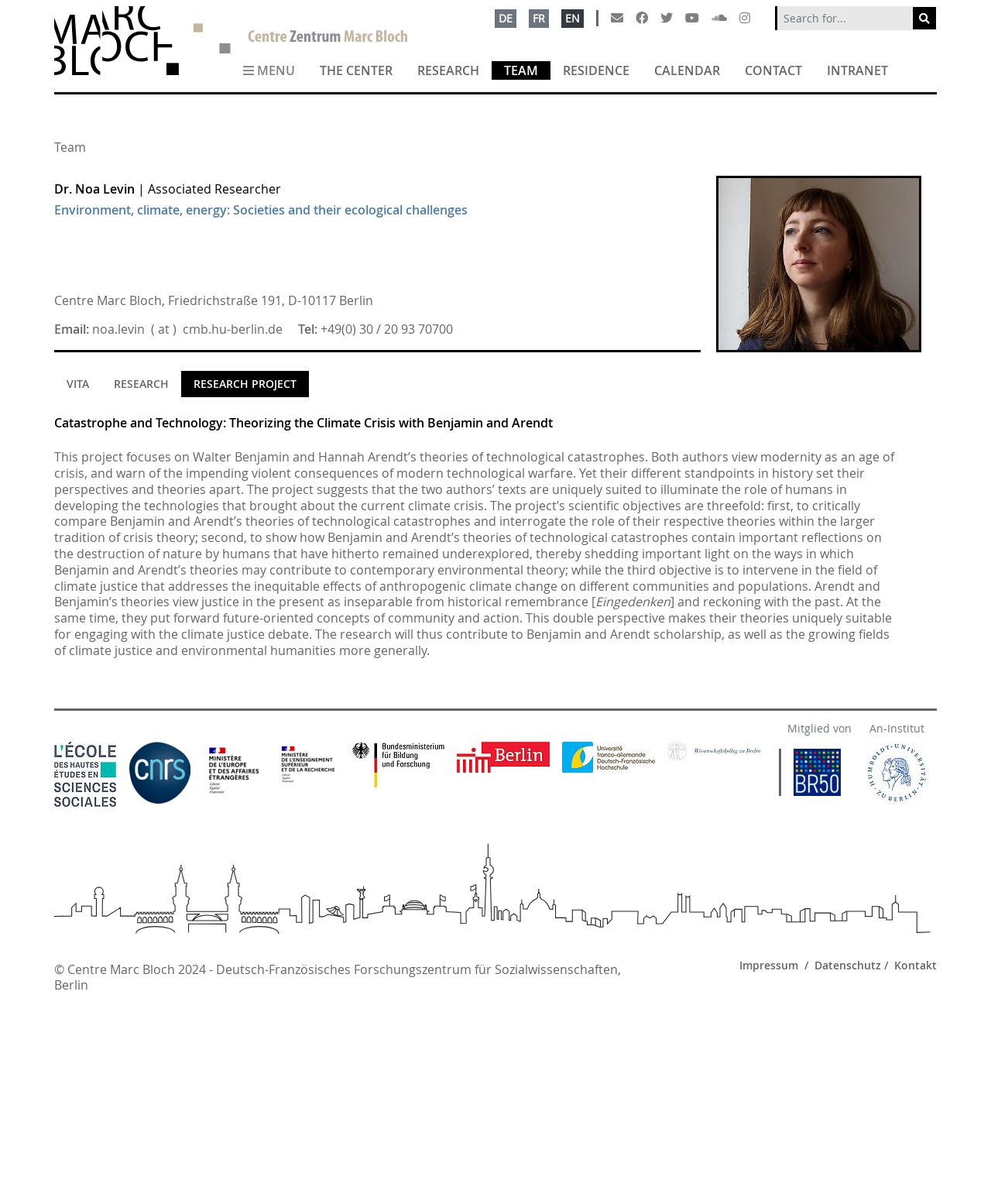Provide a short answer to the following question with just one word or phrase: What is the researcher's name?

Dr. Noa Levin